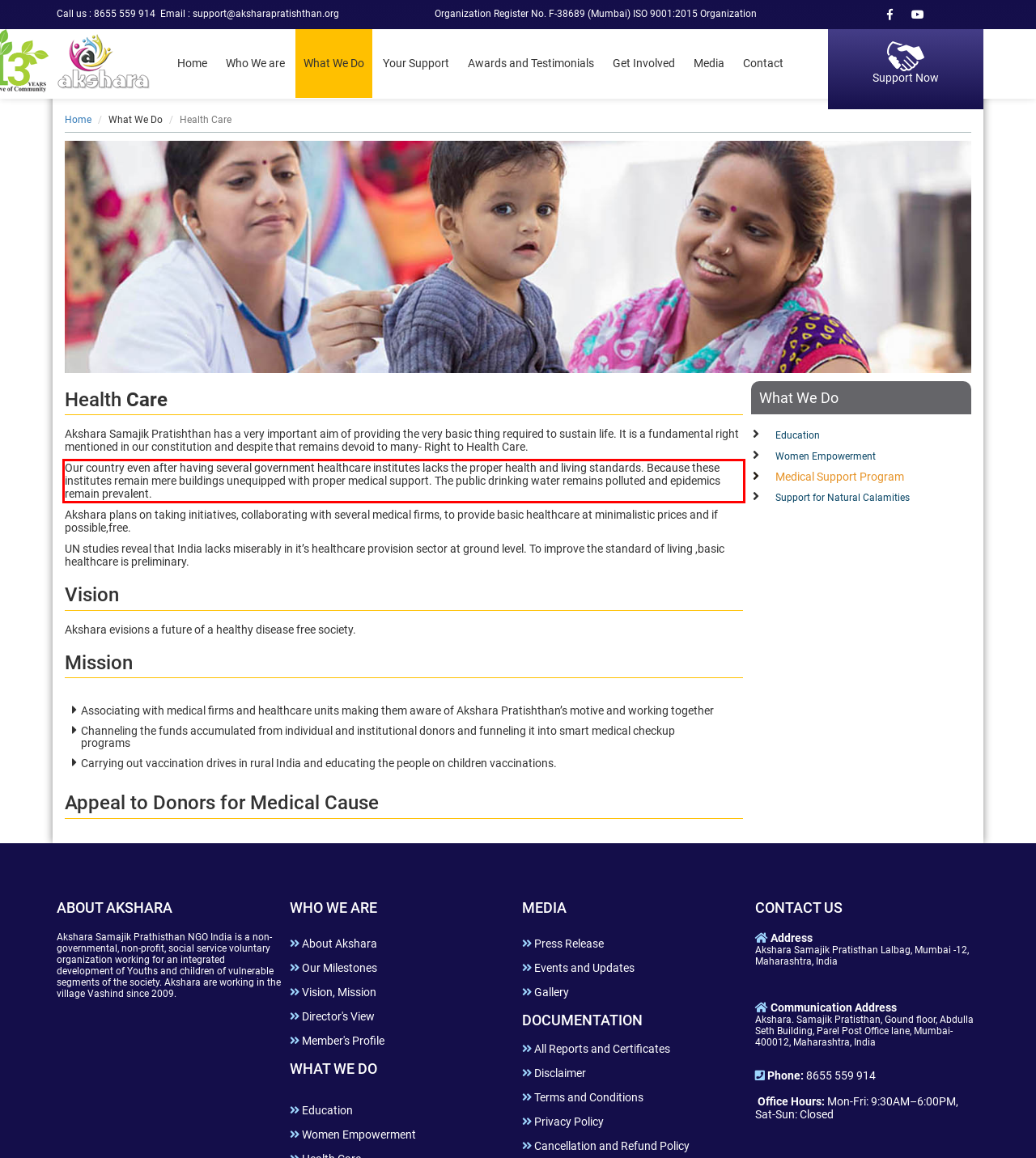With the given screenshot of a webpage, locate the red rectangle bounding box and extract the text content using OCR.

Our country even after having several government healthcare institutes lacks the proper health and living standards. Because these institutes remain mere buildings unequipped with proper medical support. The public drinking water remains polluted and epidemics remain prevalent.